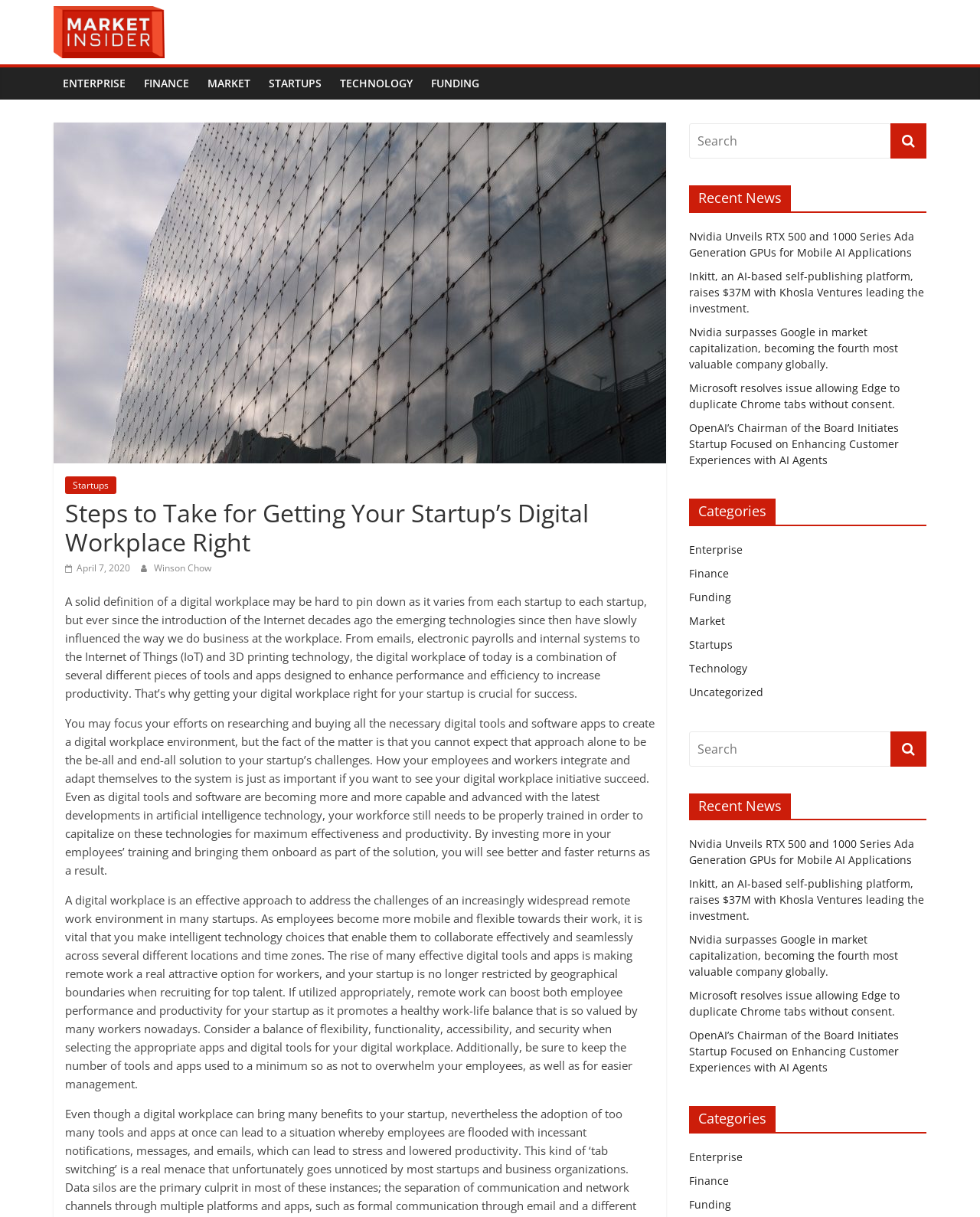Please identify the bounding box coordinates of the area I need to click to accomplish the following instruction: "Read the article about Nvidia Unveils RTX 500 and 1000 Series Ada Generation GPUs for Mobile AI Applications".

[0.703, 0.188, 0.933, 0.213]